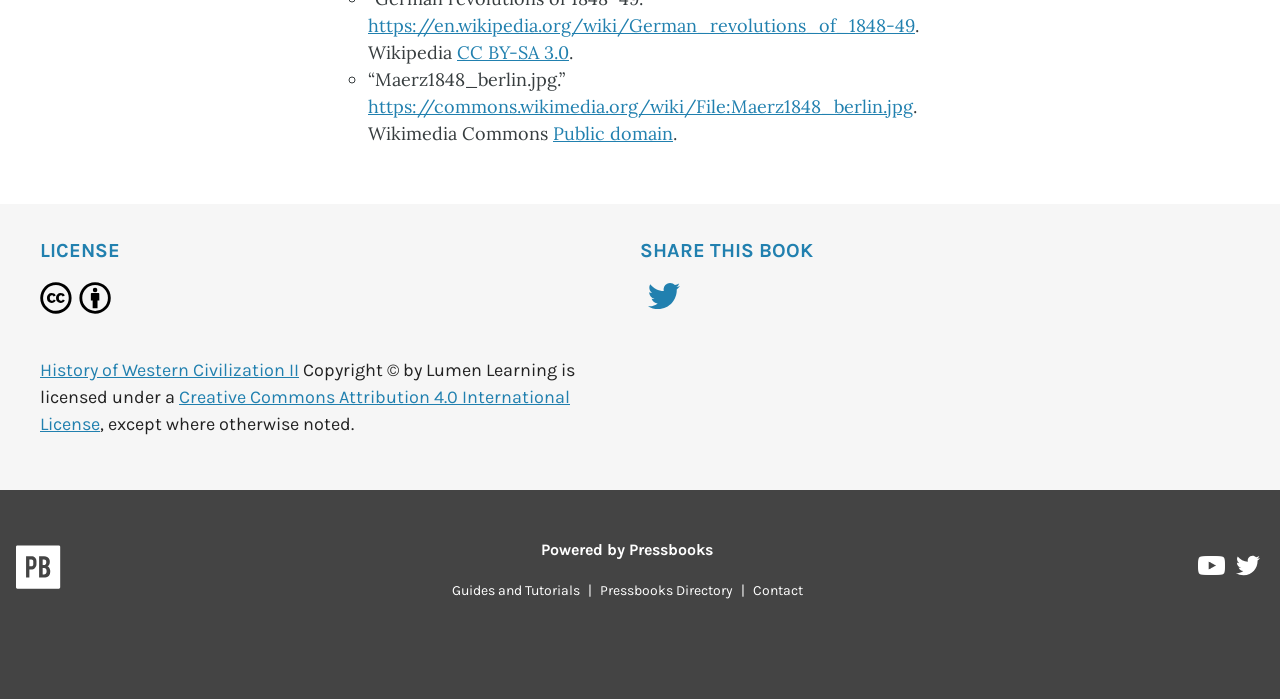Please find the bounding box coordinates of the element that must be clicked to perform the given instruction: "Share this book on Twitter". The coordinates should be four float numbers from 0 to 1, i.e., [left, top, right, bottom].

[0.5, 0.404, 0.538, 0.46]